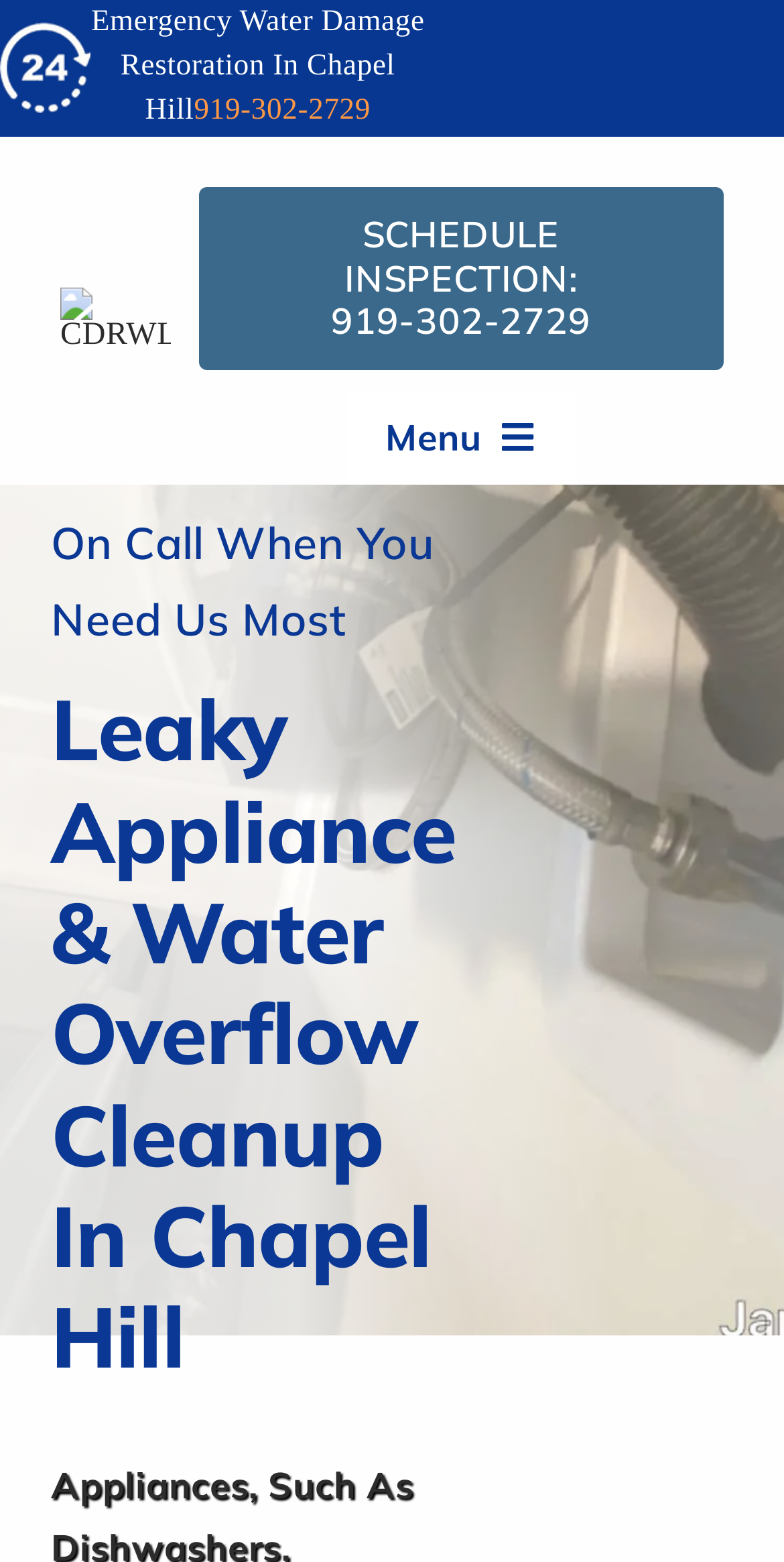Could you highlight the region that needs to be clicked to execute the instruction: "Open the residential submenu"?

[0.785, 0.48, 1.0, 0.564]